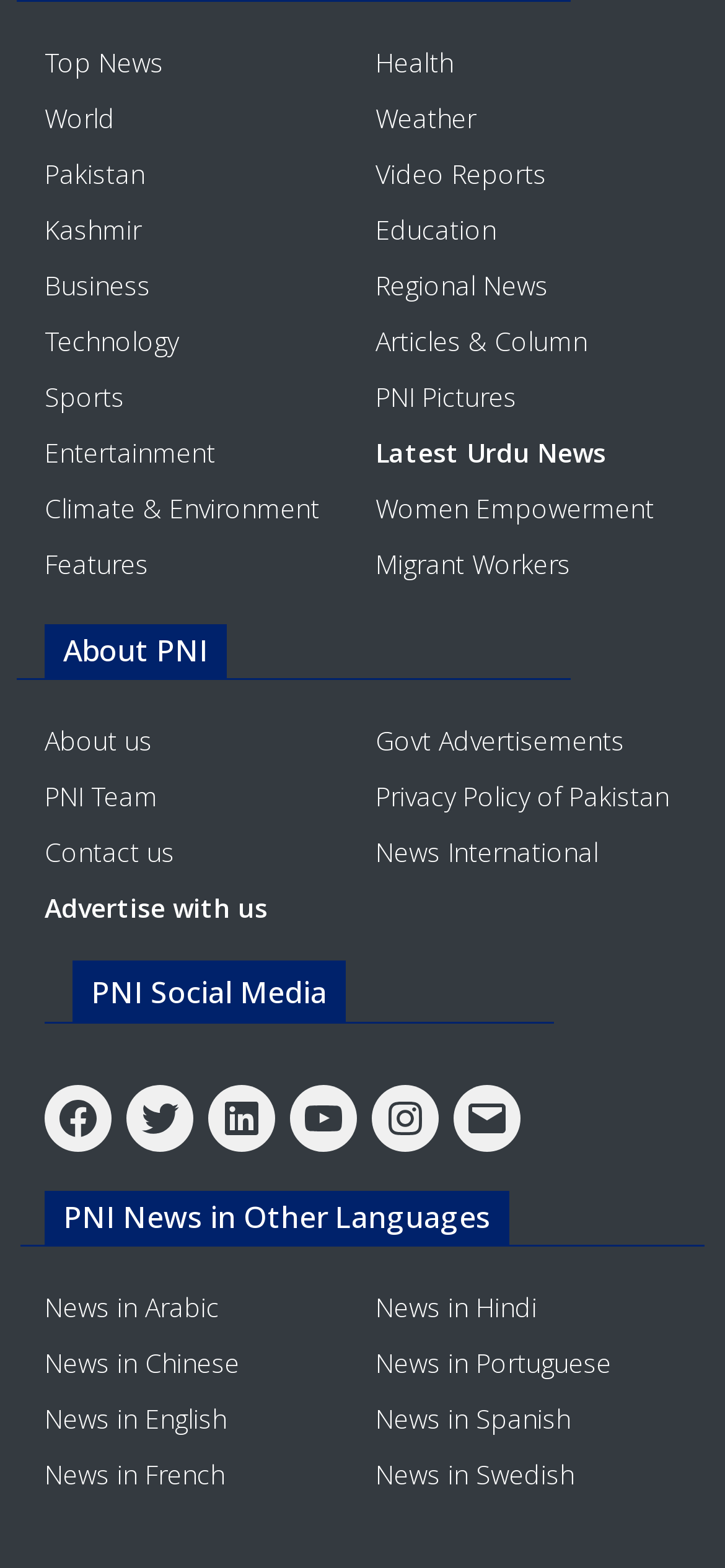Identify the bounding box coordinates of the region that needs to be clicked to carry out this instruction: "Visit About PNI page". Provide these coordinates as four float numbers ranging from 0 to 1, i.e., [left, top, right, bottom].

[0.062, 0.398, 0.313, 0.434]